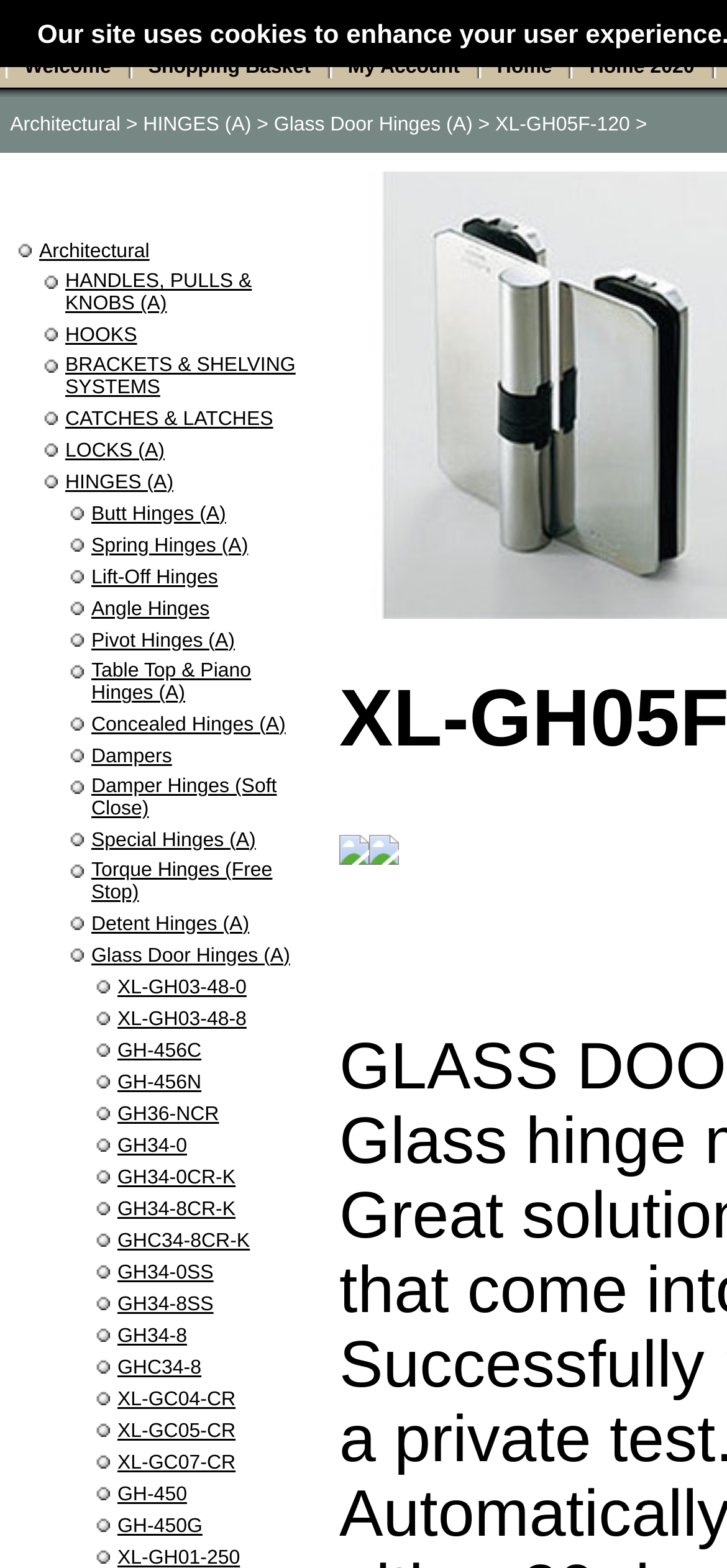What is the name of the product?
From the image, respond with a single word or phrase.

XL-GH05F-120